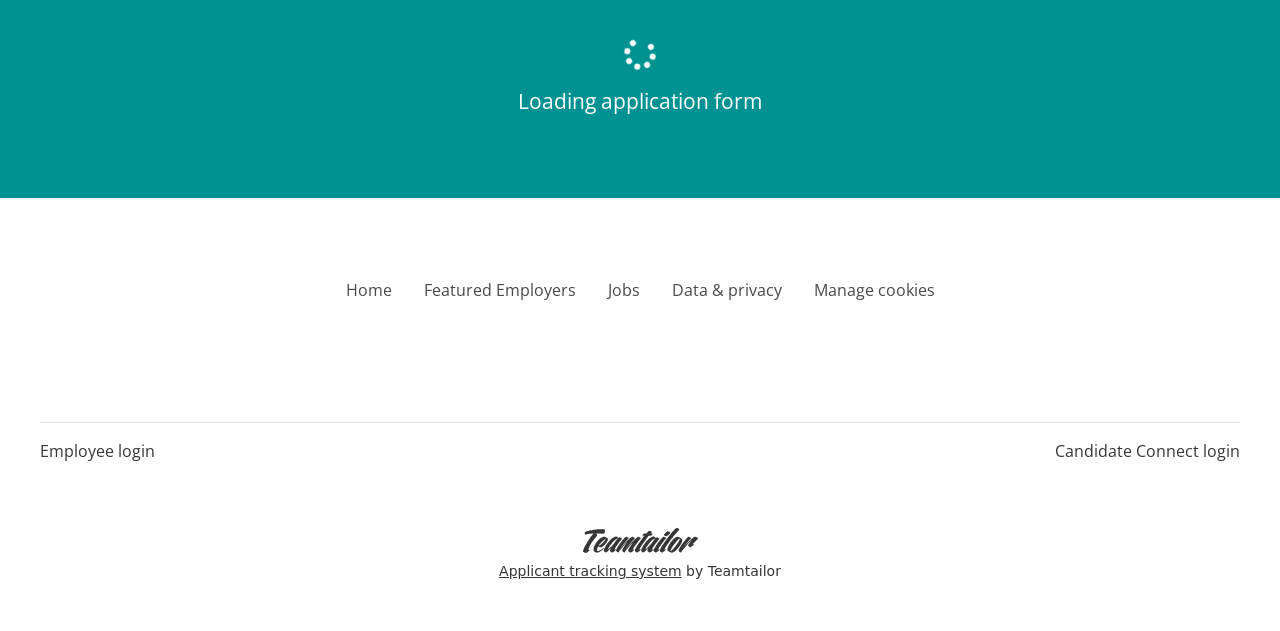Using the provided element description, identify the bounding box coordinates as (top-left x, top-left y, bottom-right x, bottom-right y). Ensure all values are between 0 and 1. Description: Manage cookies

[0.623, 0.44, 0.743, 0.479]